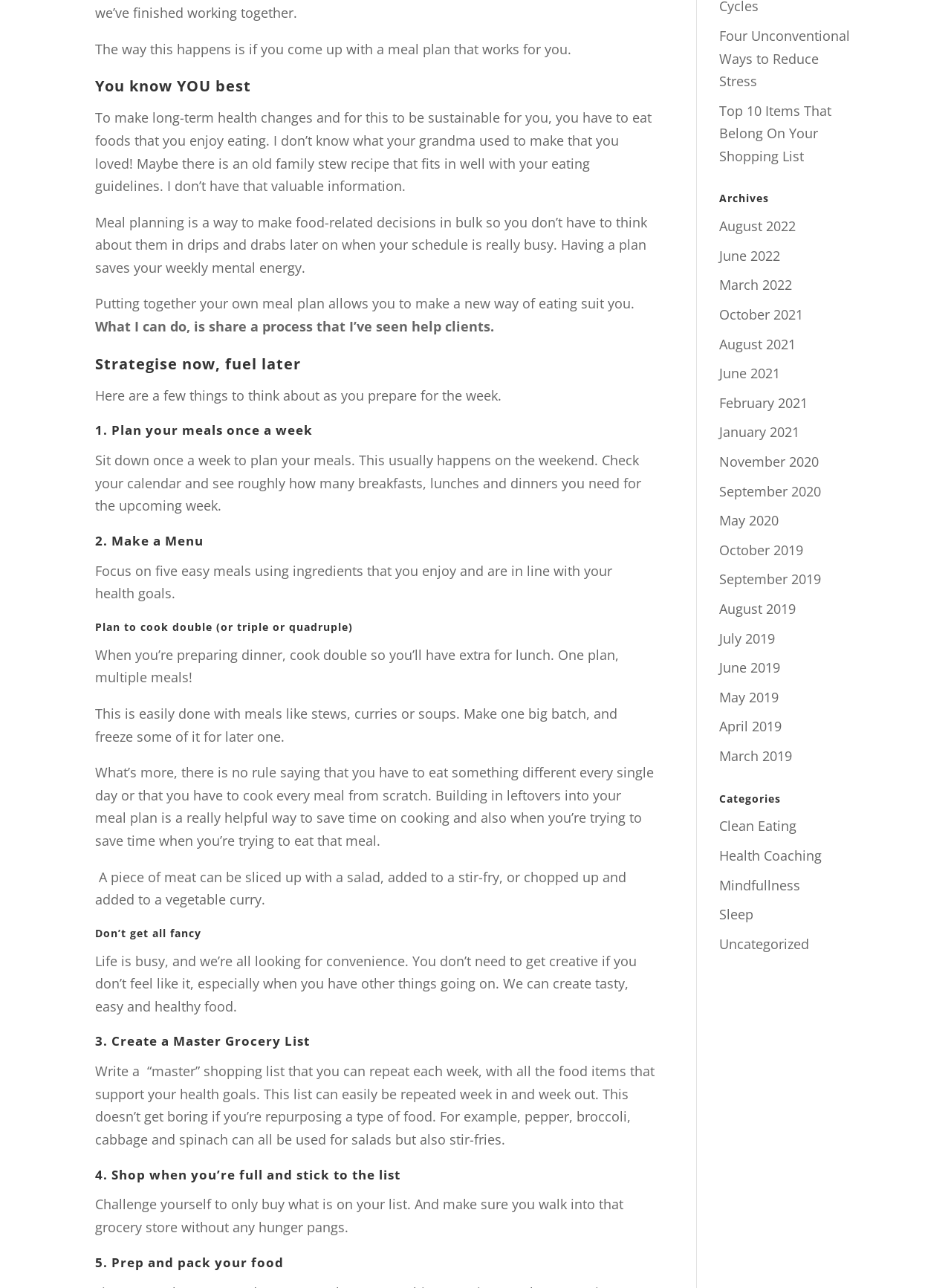Bounding box coordinates should be in the format (top-left x, top-left y, bottom-right x, bottom-right y) and all values should be floating point numbers between 0 and 1. Determine the bounding box coordinate for the UI element described as: Health Coaching

[0.756, 0.657, 0.864, 0.671]